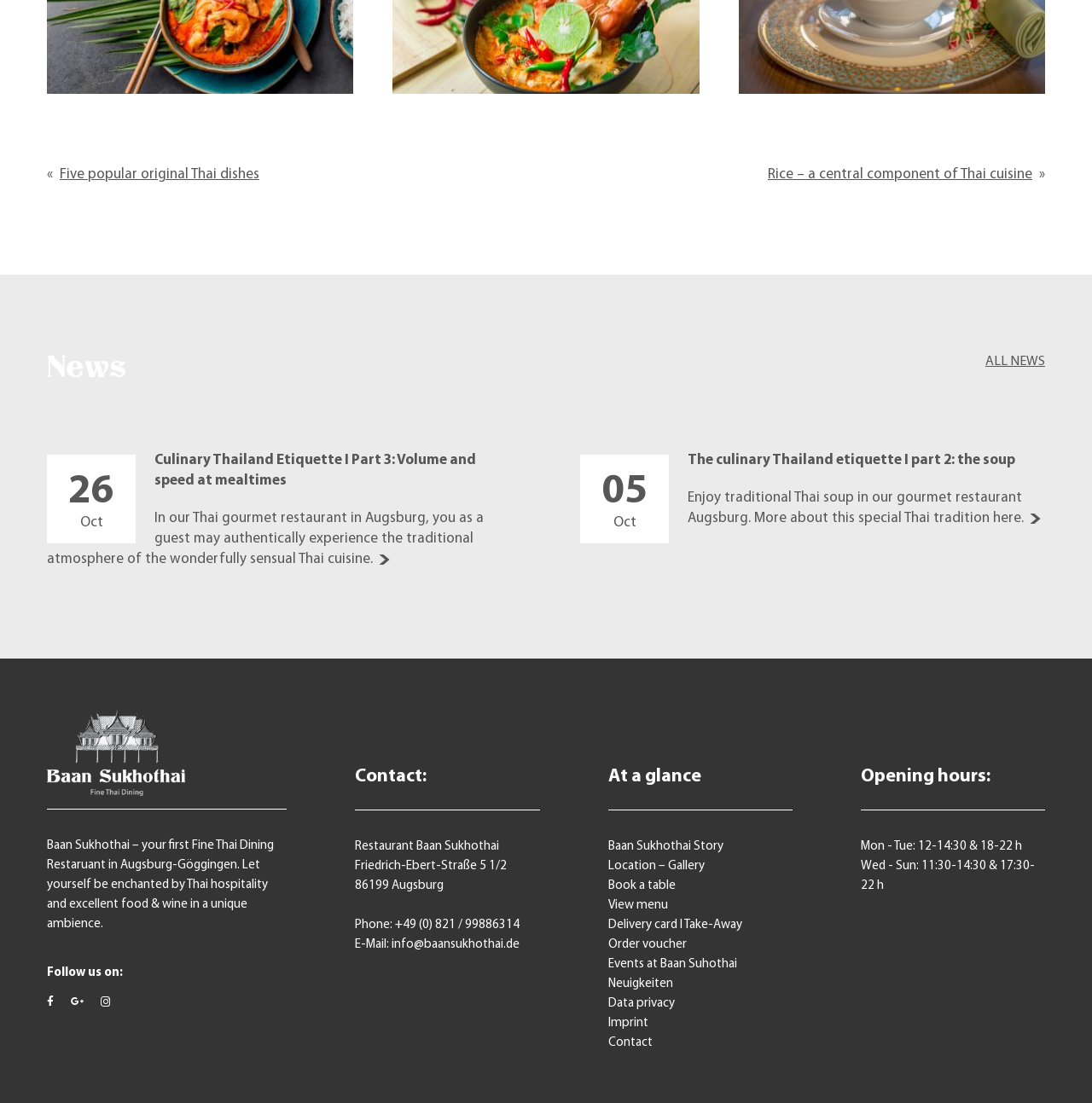What type of cuisine does Baan Sukhothai Restaurant serve?
Kindly offer a detailed explanation using the data available in the image.

Based on the webpage, I can see that the restaurant's name is Baan Sukhothai, and there are mentions of Thai dishes and Thai cuisine throughout the page, indicating that the restaurant serves Thai food.